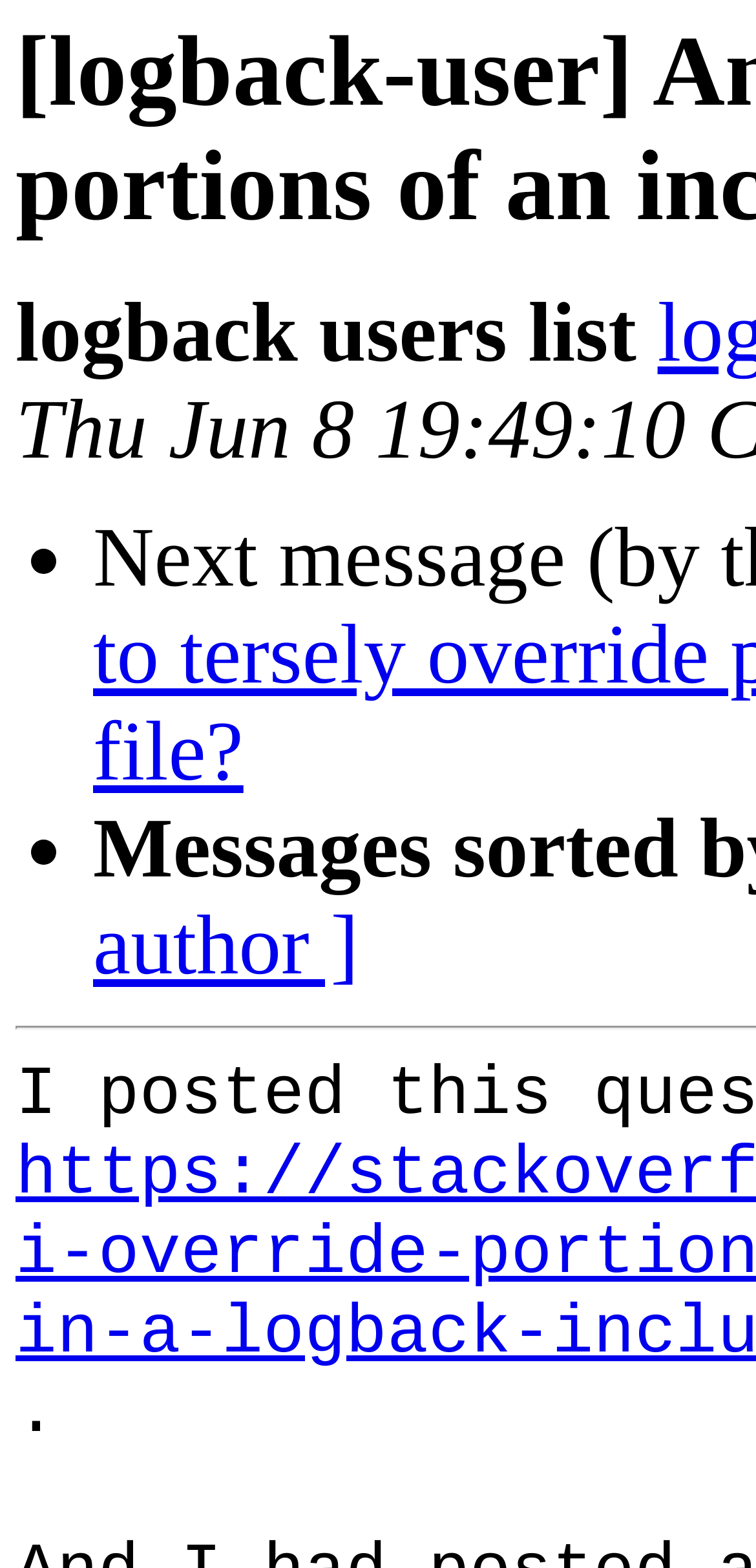What is the main heading displayed on the webpage? Please provide the text.

[logback-user] Any way to tersely override portions of an included logback file?